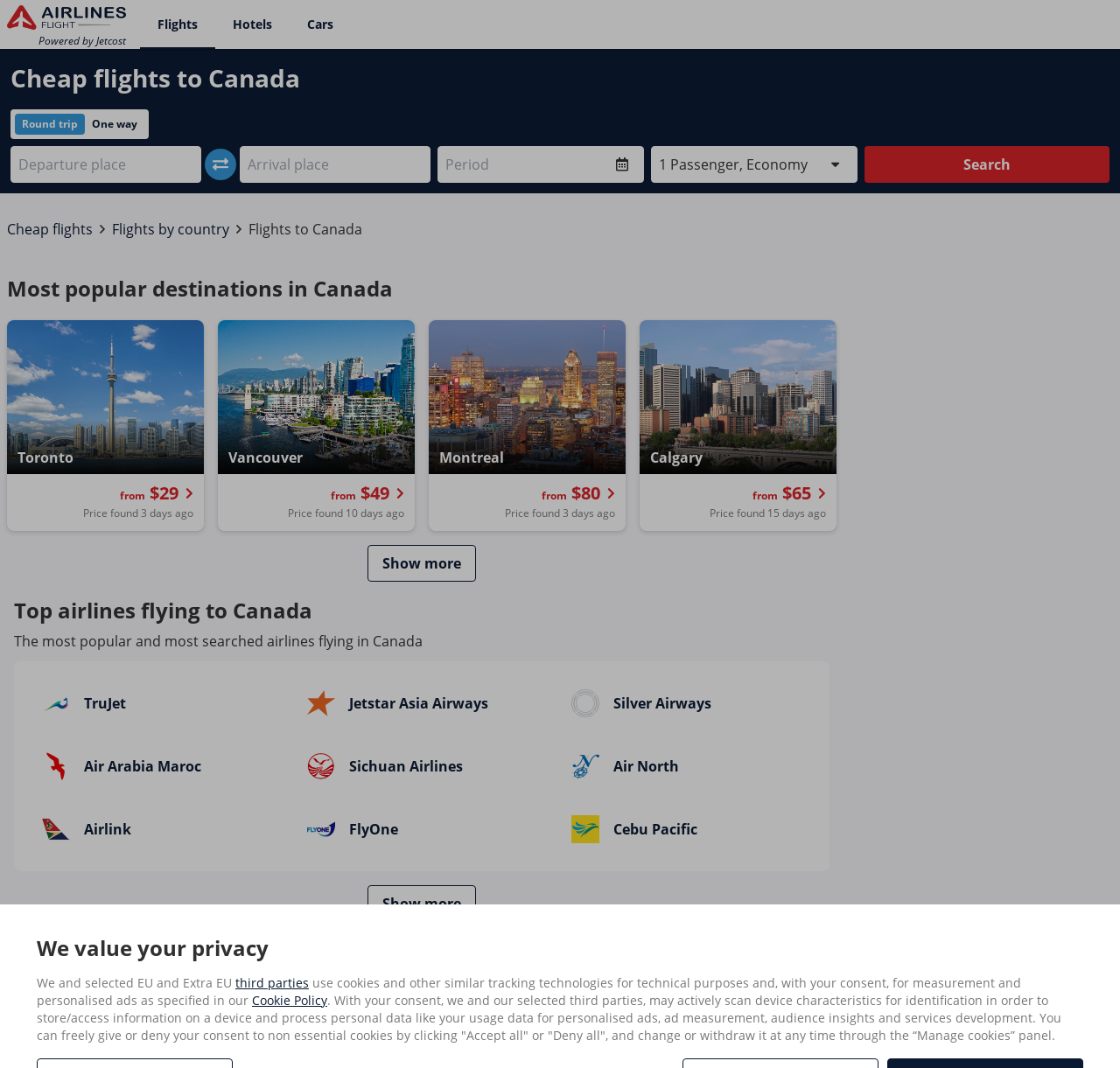What is the purpose of this webpage?
Answer the question with a detailed and thorough explanation.

Based on the webpage's content, it appears to be a flight search engine that allows users to compare prices and find cheap flights to Canada. The presence of search fields for departure and arrival places, as well as a 'Search' button, suggests that users can input their travel details to find suitable flights.